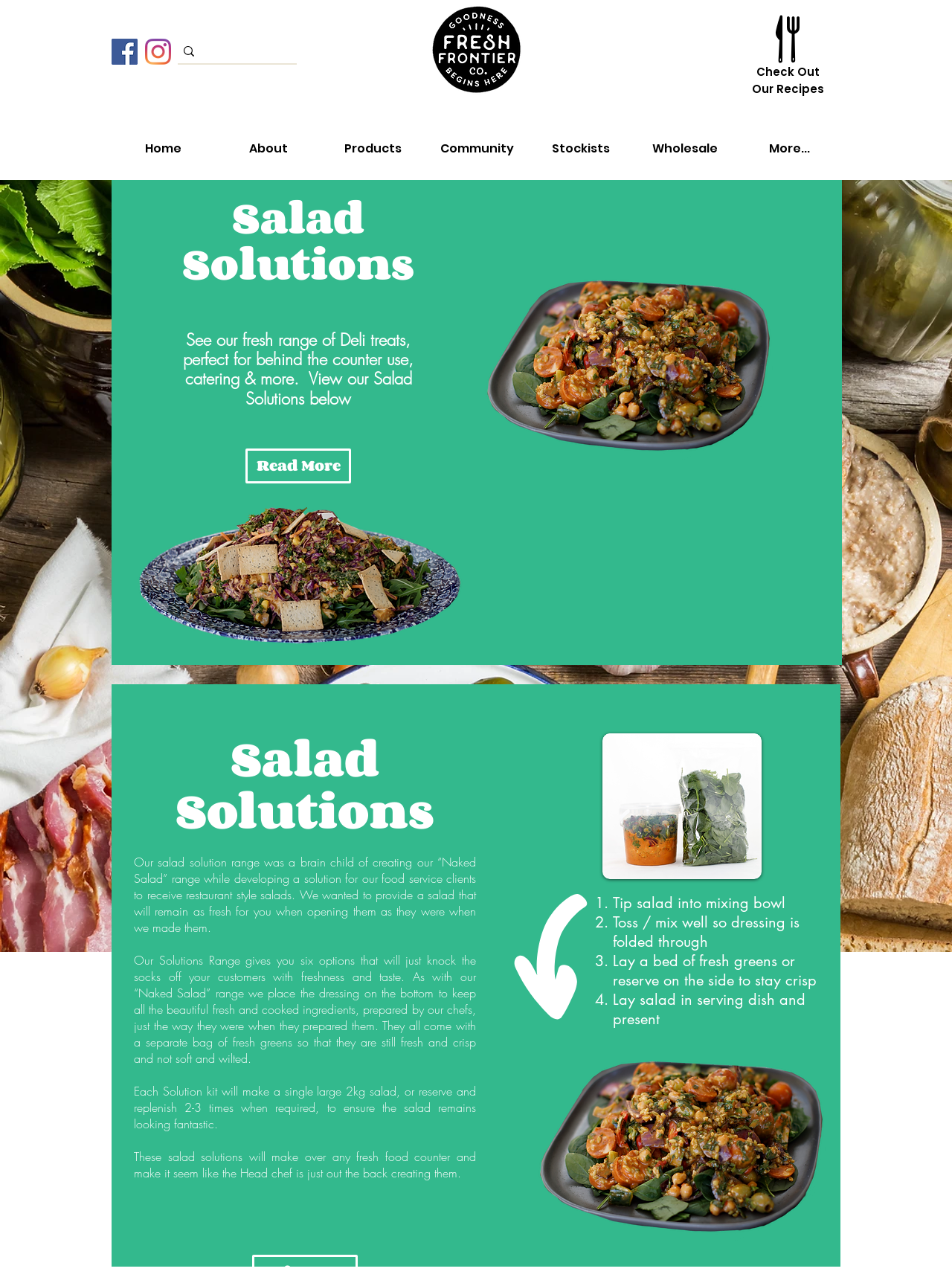What is the purpose of the salad solution range?
Please provide a comprehensive answer based on the details in the screenshot.

The purpose of the salad solution range is to provide fresh salads that will remain as fresh for the customers when opening them as they were when they were made. This is stated in the text 'Our salad solution range was a brain child of creating our “Naked Salad” range while developing a solution for our food service clients to receive restaurant style salads.'